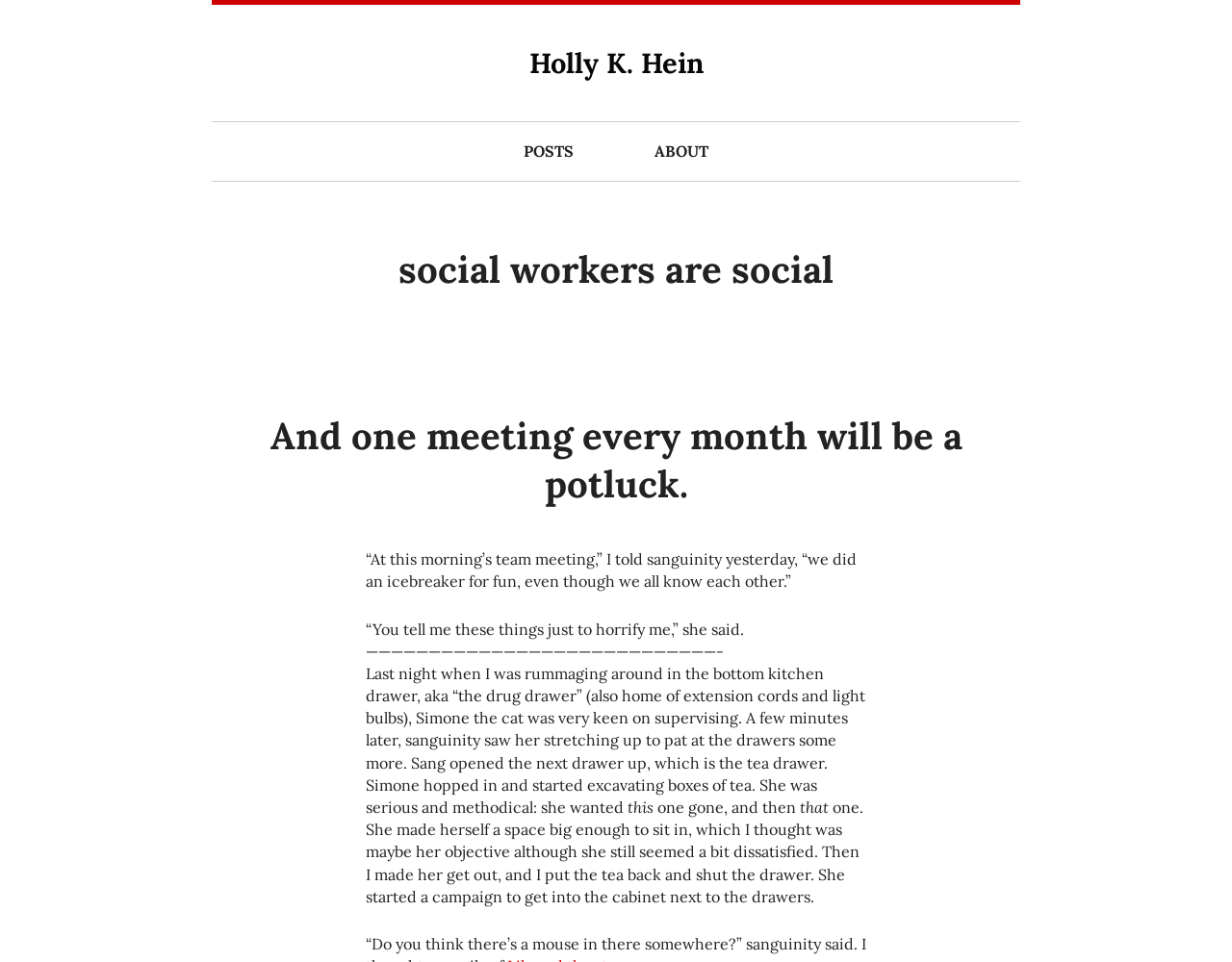Provide the text content of the webpage's main heading.

Holly K. Hein